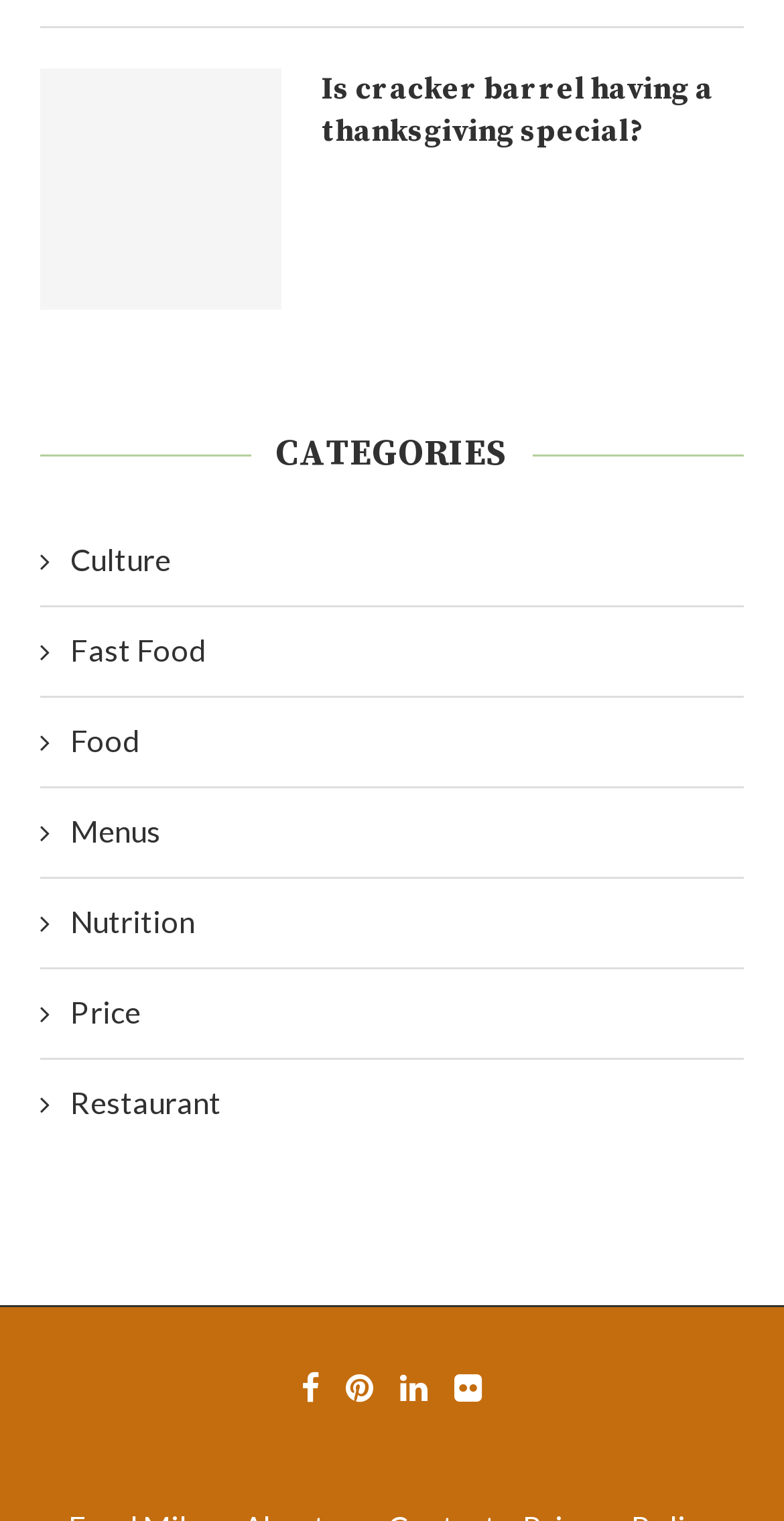Locate the bounding box coordinates of the element that needs to be clicked to carry out the instruction: "Browse the Culture category". The coordinates should be given as four float numbers ranging from 0 to 1, i.e., [left, top, right, bottom].

[0.051, 0.354, 0.944, 0.382]